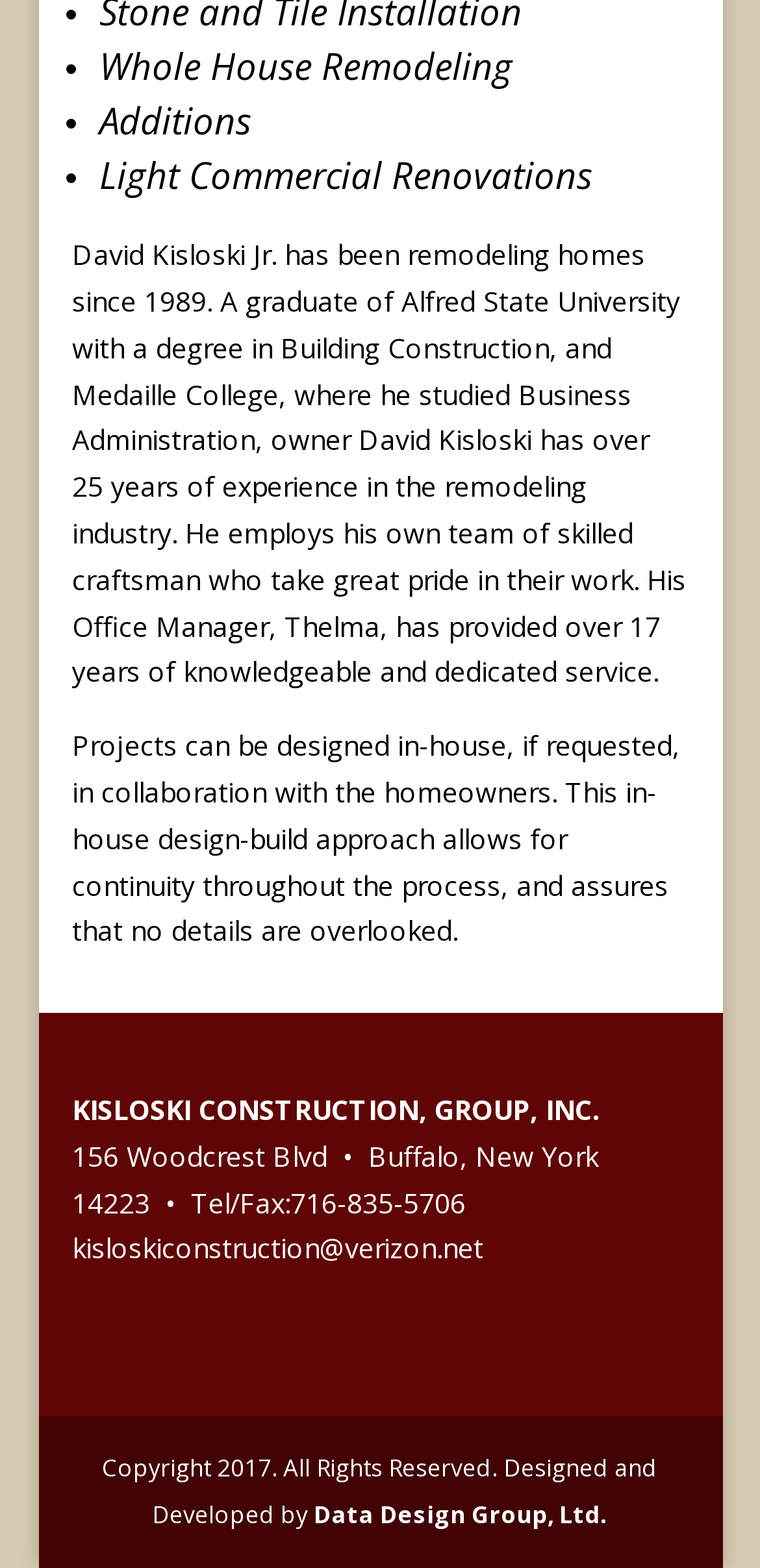What is the phone number of Kisloski Construction?
Utilize the image to construct a detailed and well-explained answer.

The phone number of Kisloski Construction can be found in the static text element, which provides the phone number as Tel/Fax: 716-835-5706.